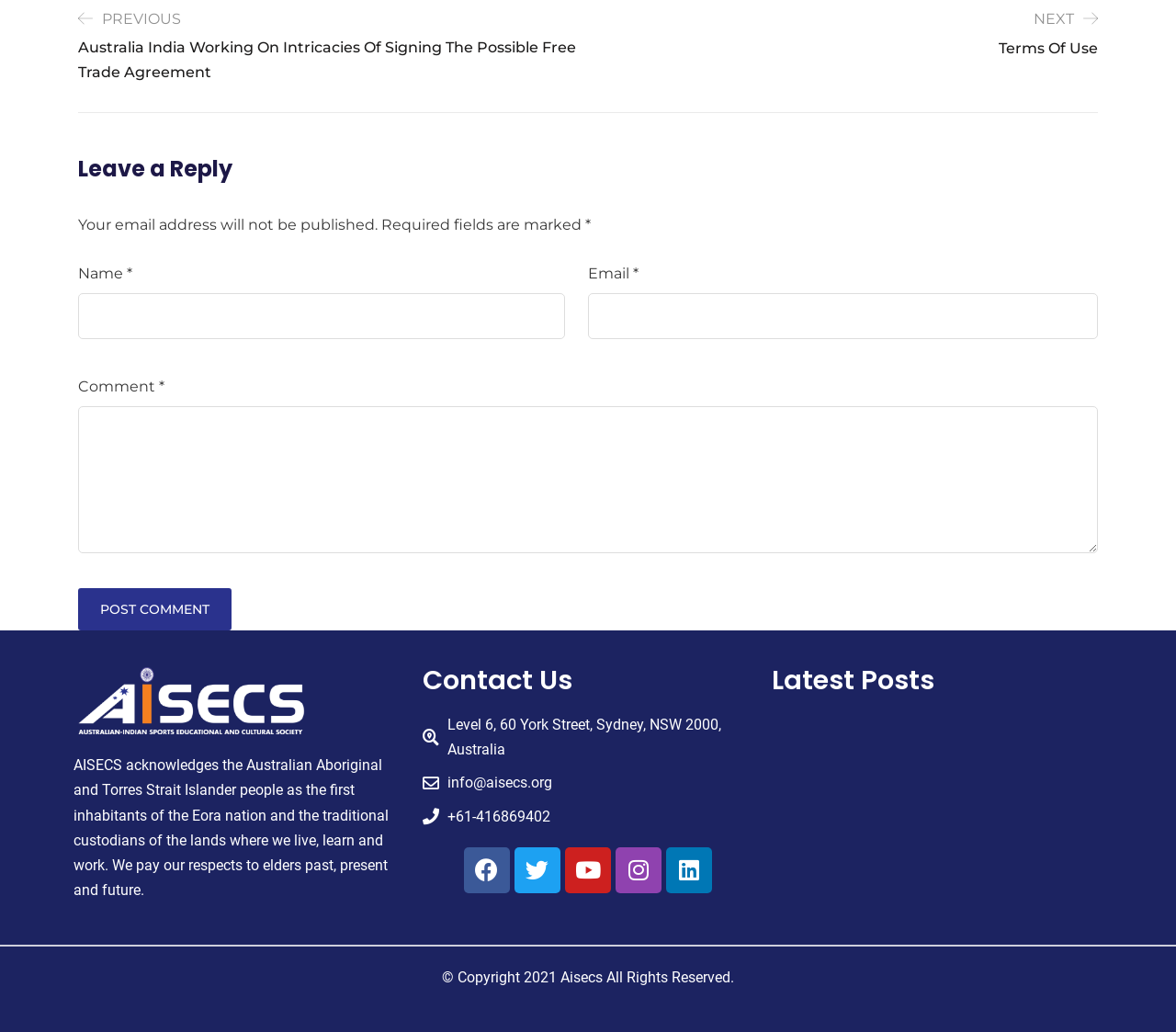From the element description: "parent_node: Email * aria-describedby="email-notes" name="email"", extract the bounding box coordinates of the UI element. The coordinates should be expressed as four float numbers between 0 and 1, in the order [left, top, right, bottom].

[0.5, 0.284, 0.934, 0.329]